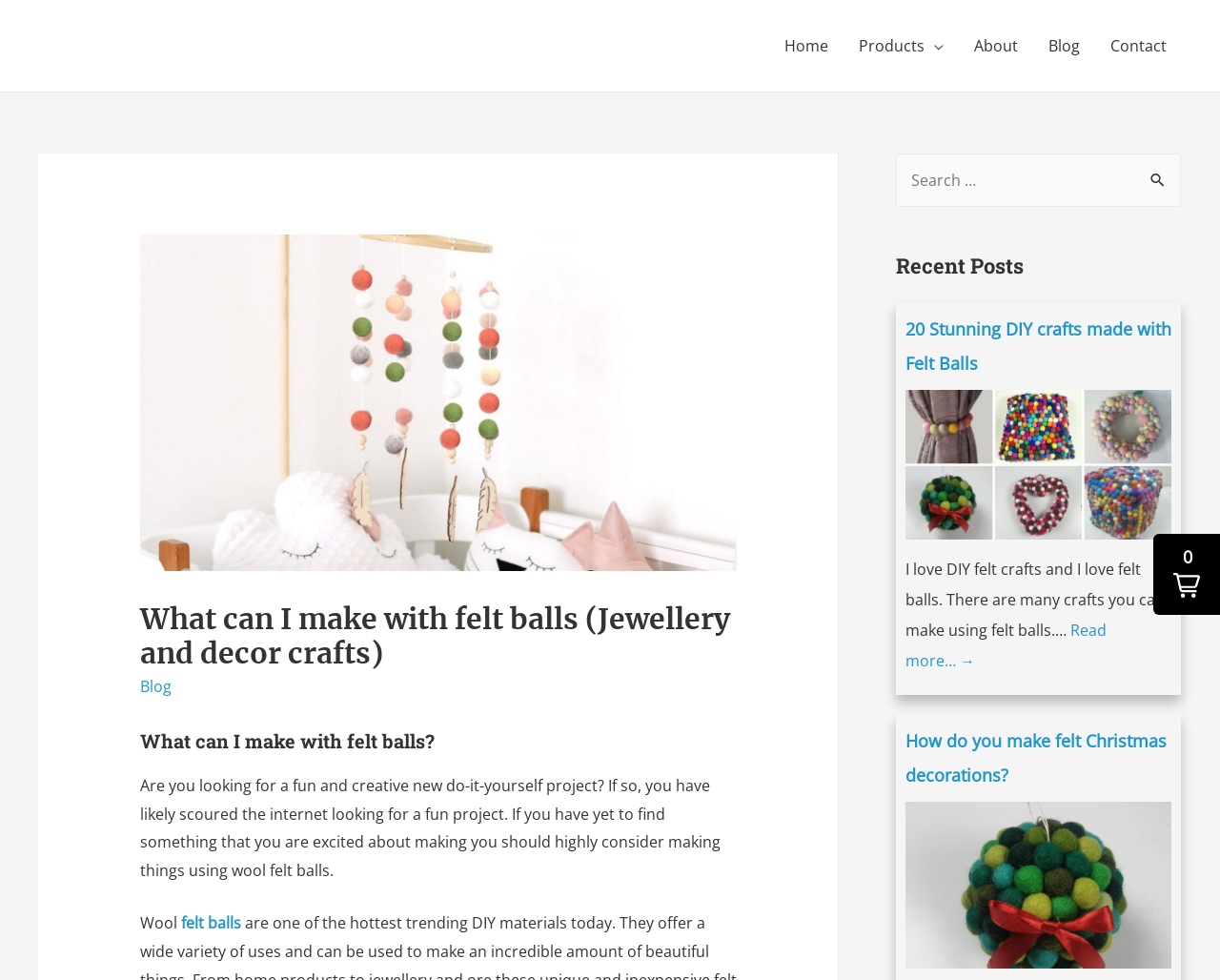Please identify the bounding box coordinates of the element's region that should be clicked to execute the following instruction: "Search for something". The bounding box coordinates must be four float numbers between 0 and 1, i.e., [left, top, right, bottom].

[0.734, 0.157, 0.968, 0.211]